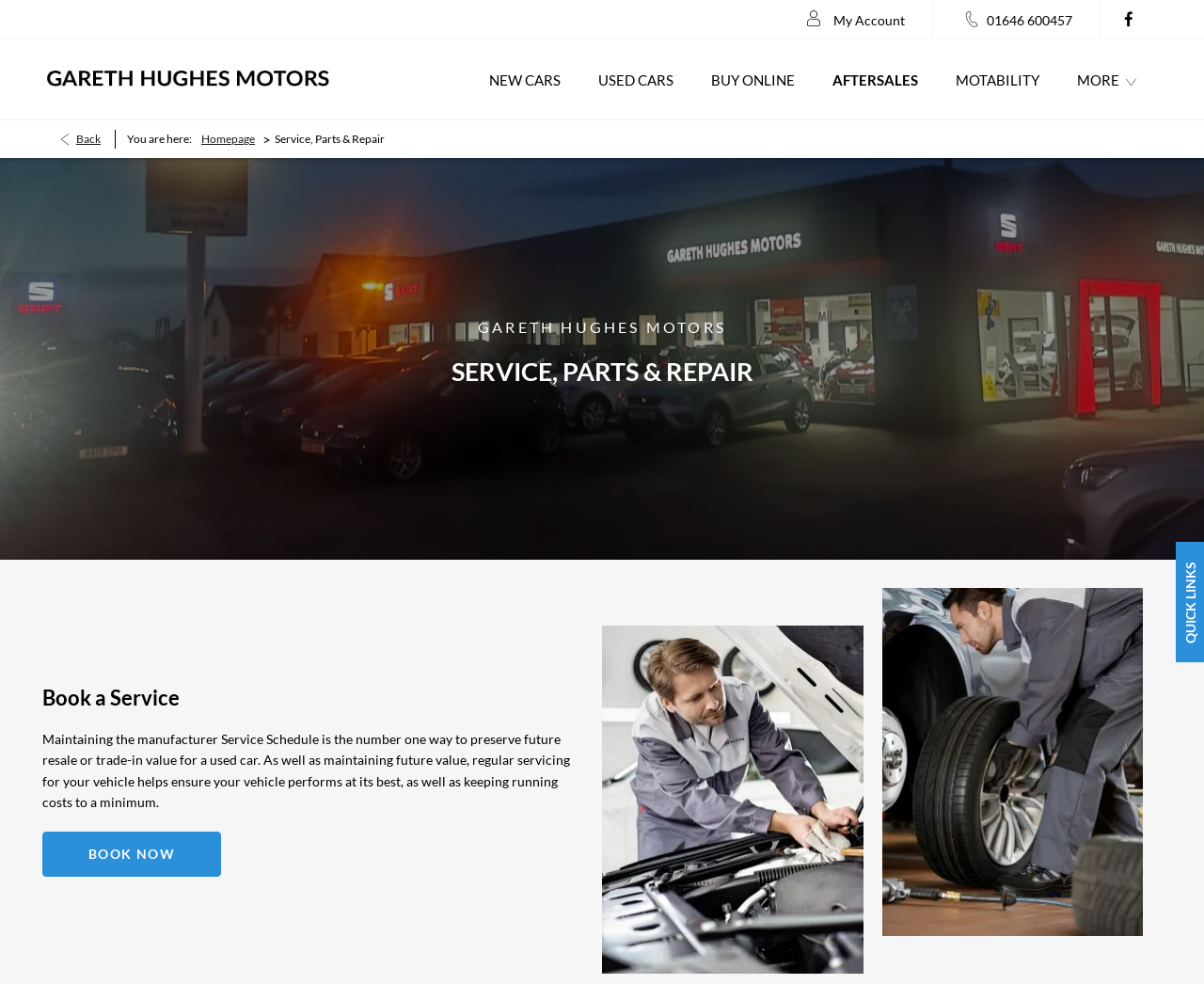Can you identify the bounding box coordinates of the clickable region needed to carry out this instruction: 'View AFTERSALES'? The coordinates should be four float numbers within the range of 0 to 1, stated as [left, top, right, bottom].

[0.676, 0.039, 0.778, 0.12]